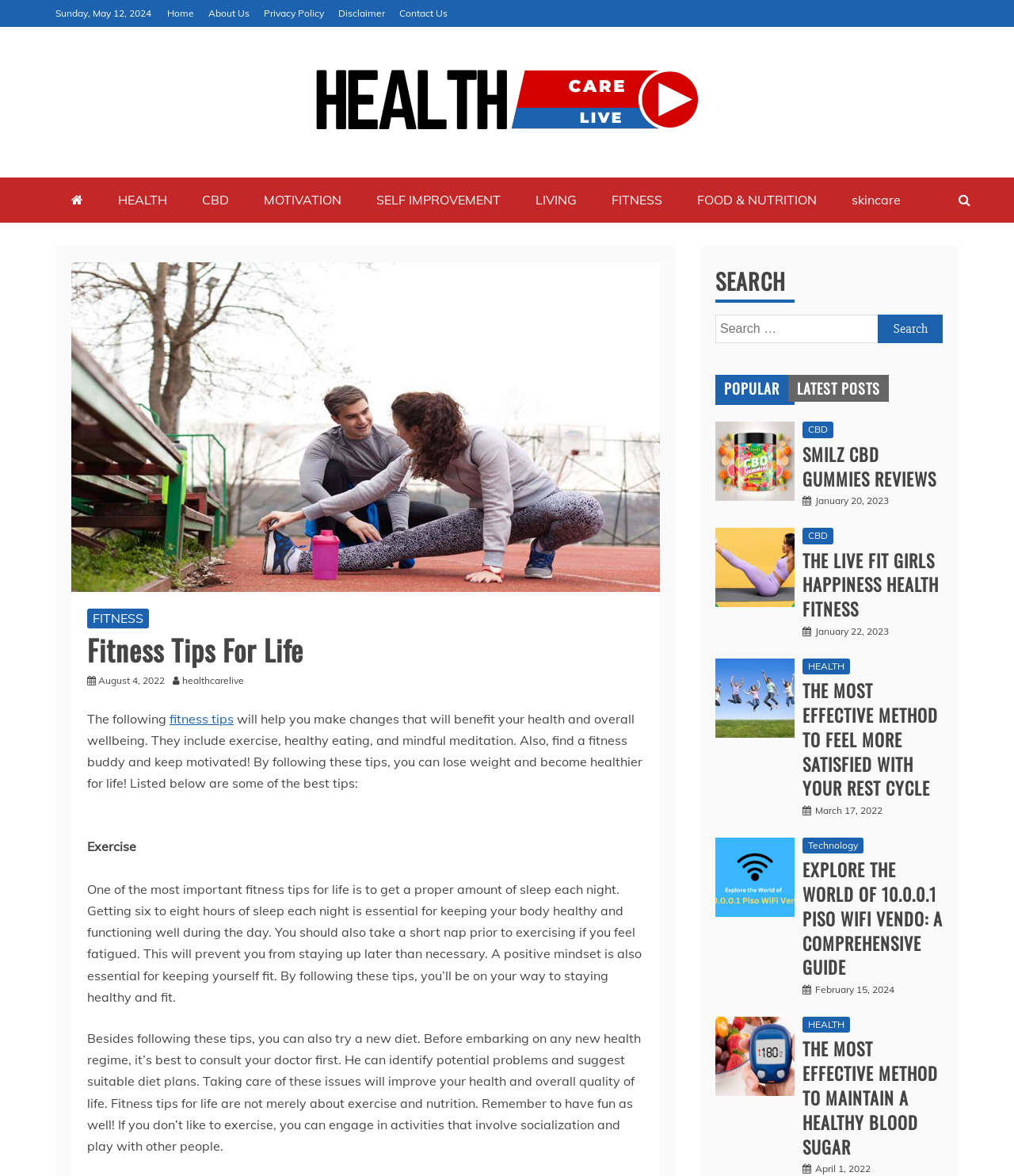How many tabs are there in the tab list?
Look at the screenshot and give a one-word or phrase answer.

2